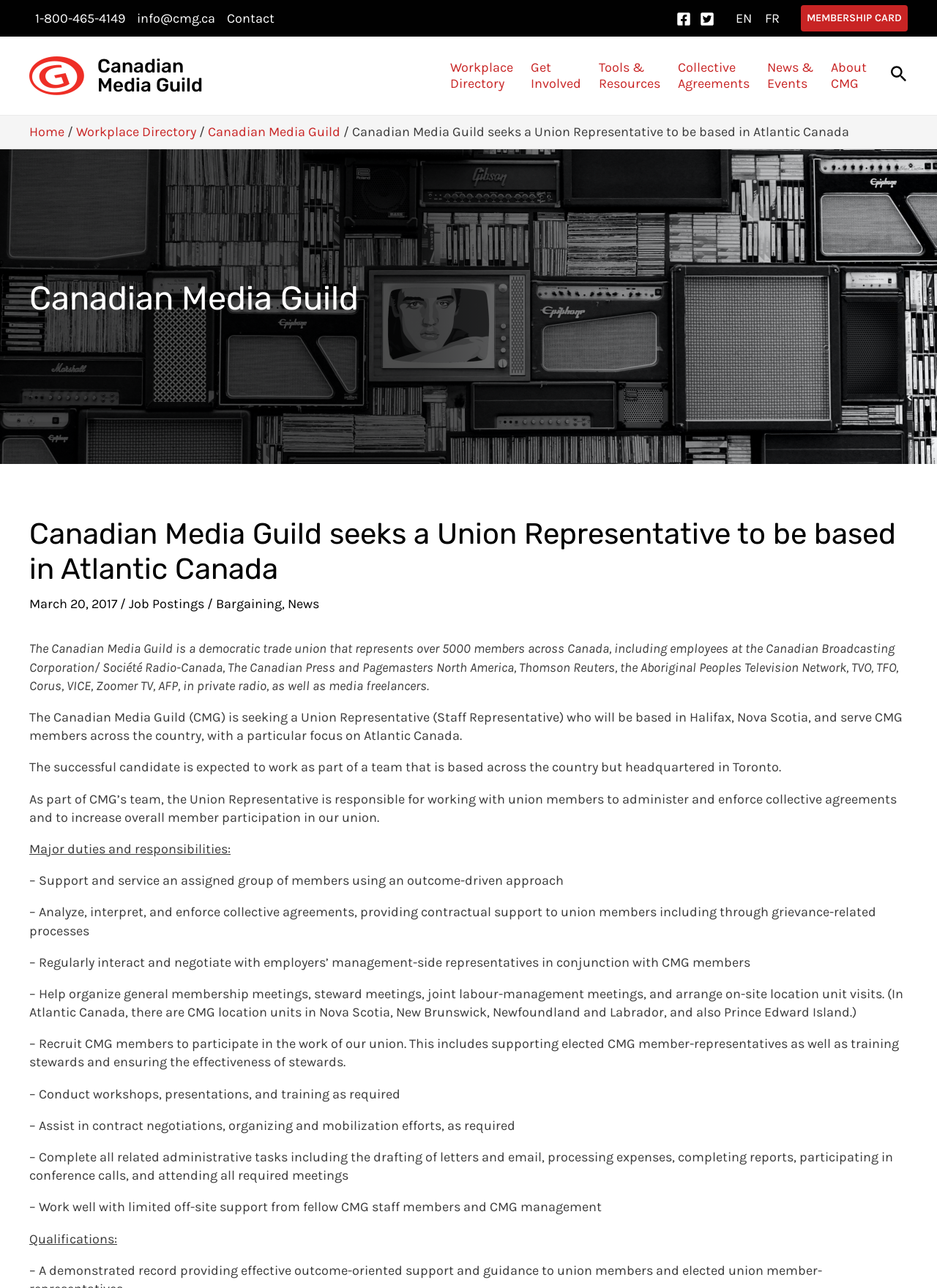Based on the element description About CMG, identify the bounding box of the UI element in the given webpage screenshot. The coordinates should be in the format (top-left x, top-left y, bottom-right x, bottom-right y) and must be between 0 and 1.

[0.878, 0.028, 0.935, 0.089]